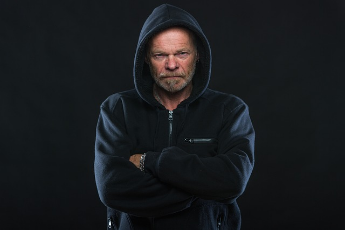What is the atmosphere of the image?
Answer the question with detailed information derived from the image.

The caption describes the dark background as enhancing the intensity of the man's gaze and adding to the overall moody atmosphere, suggesting that the image has a somber or introspective tone.